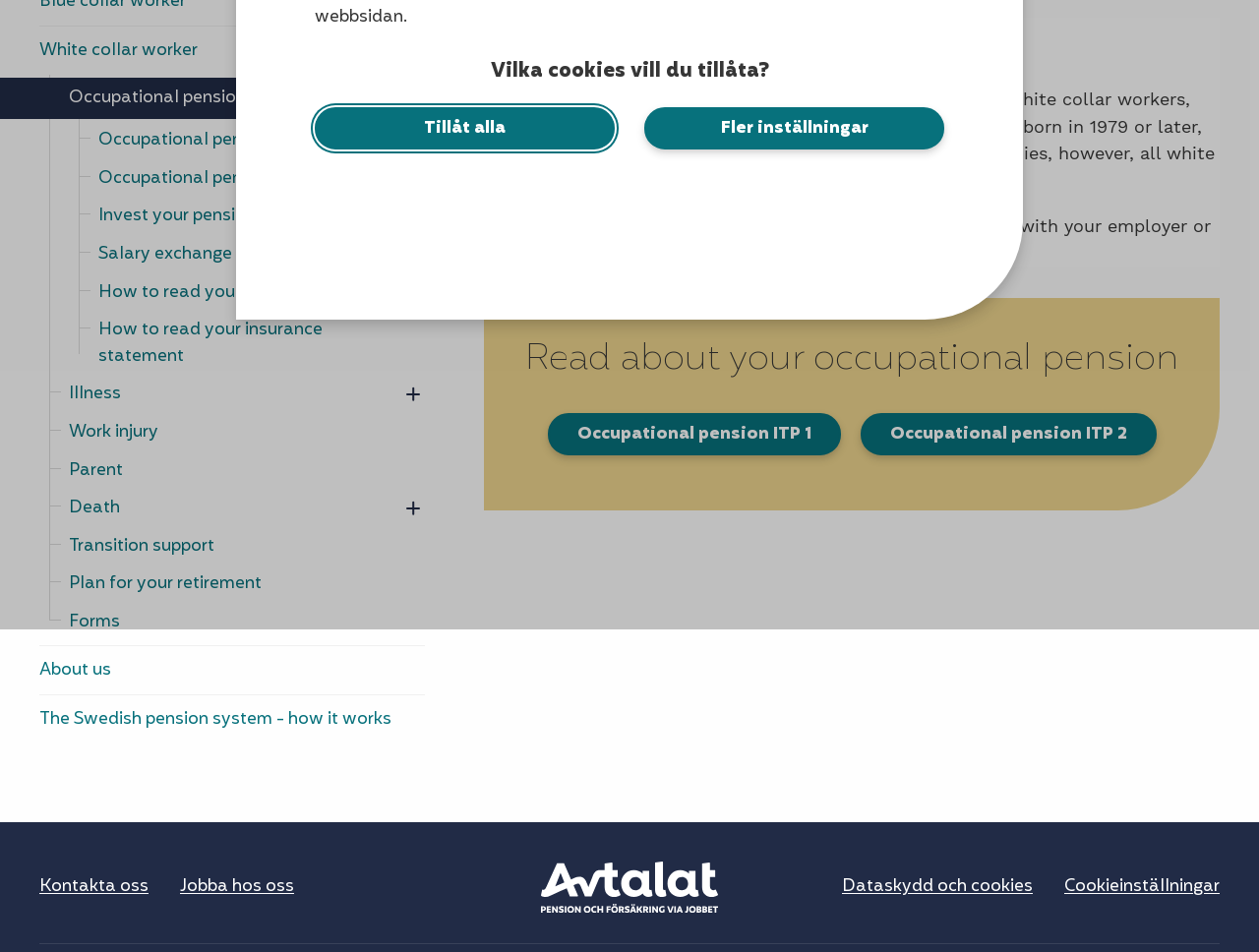Given the element description, predict the bounding box coordinates in the format (top-left x, top-left y, bottom-right x, bottom-right y). Make sure all values are between 0 and 1. Here is the element description: Dataskydd och cookies

[0.669, 0.918, 0.82, 0.946]